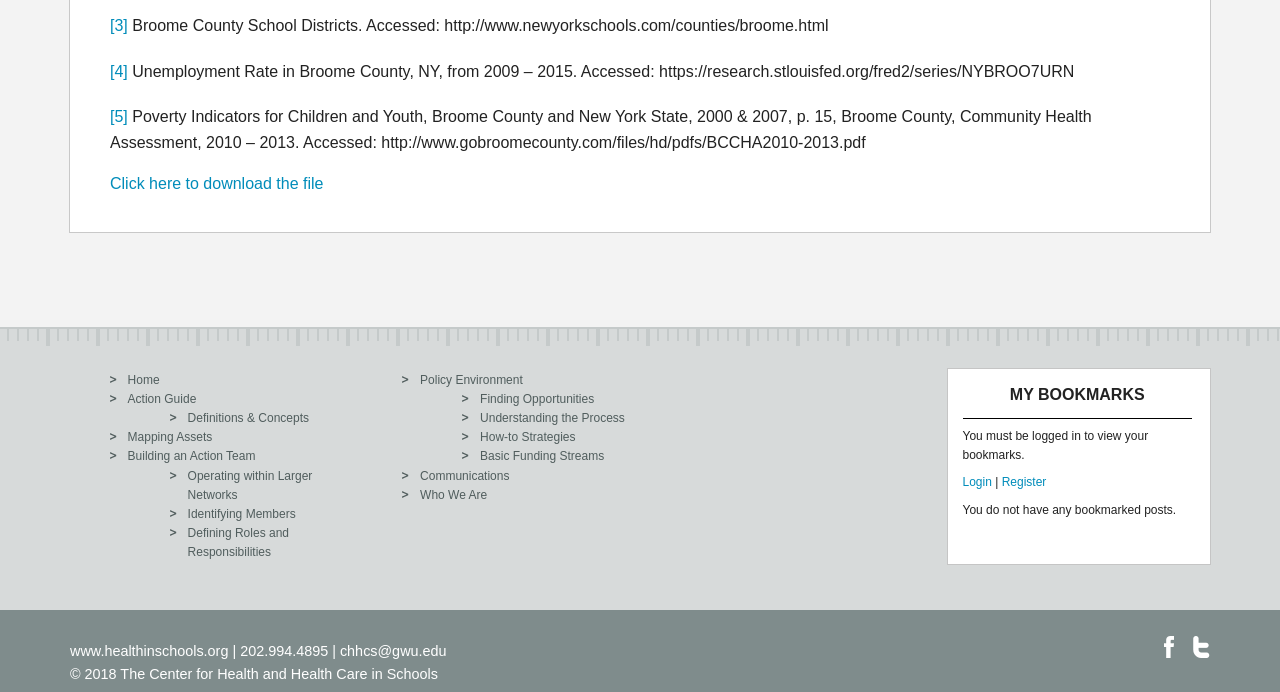Please indicate the bounding box coordinates of the element's region to be clicked to achieve the instruction: "View Action Guide". Provide the coordinates as four float numbers between 0 and 1, i.e., [left, top, right, bottom].

[0.1, 0.566, 0.153, 0.586]